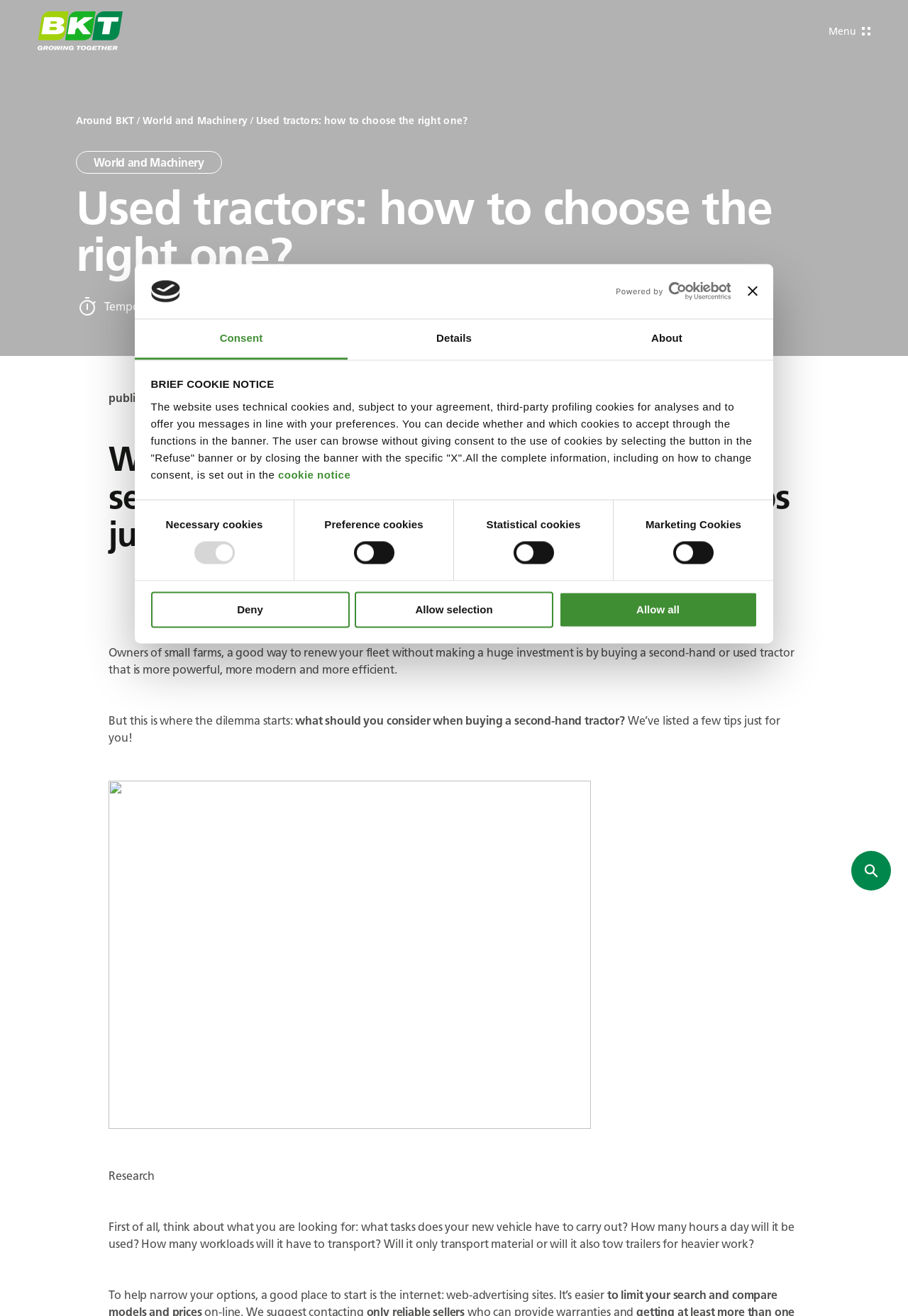Review the image closely and give a comprehensive answer to the question: What is the importance of considering the tasks a tractor will be used for?

The webpage emphasizes the importance of considering the tasks a tractor will be used for when buying a second-hand tractor. This is because different tractors are suited for different tasks, and considering the tasks will help find the right tractor that meets the specific needs.